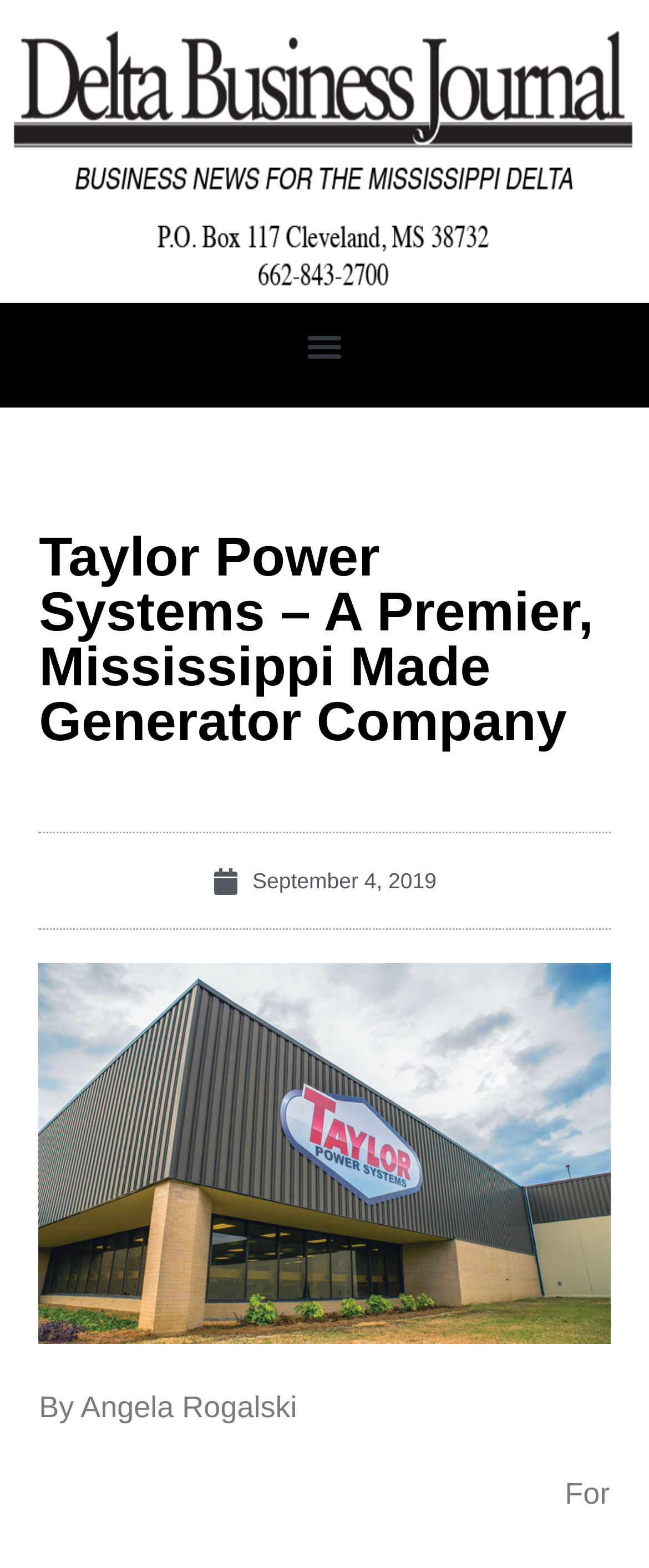Identify the bounding box coordinates of the HTML element based on this description: "parent_node: Search aria-role="button"".

None